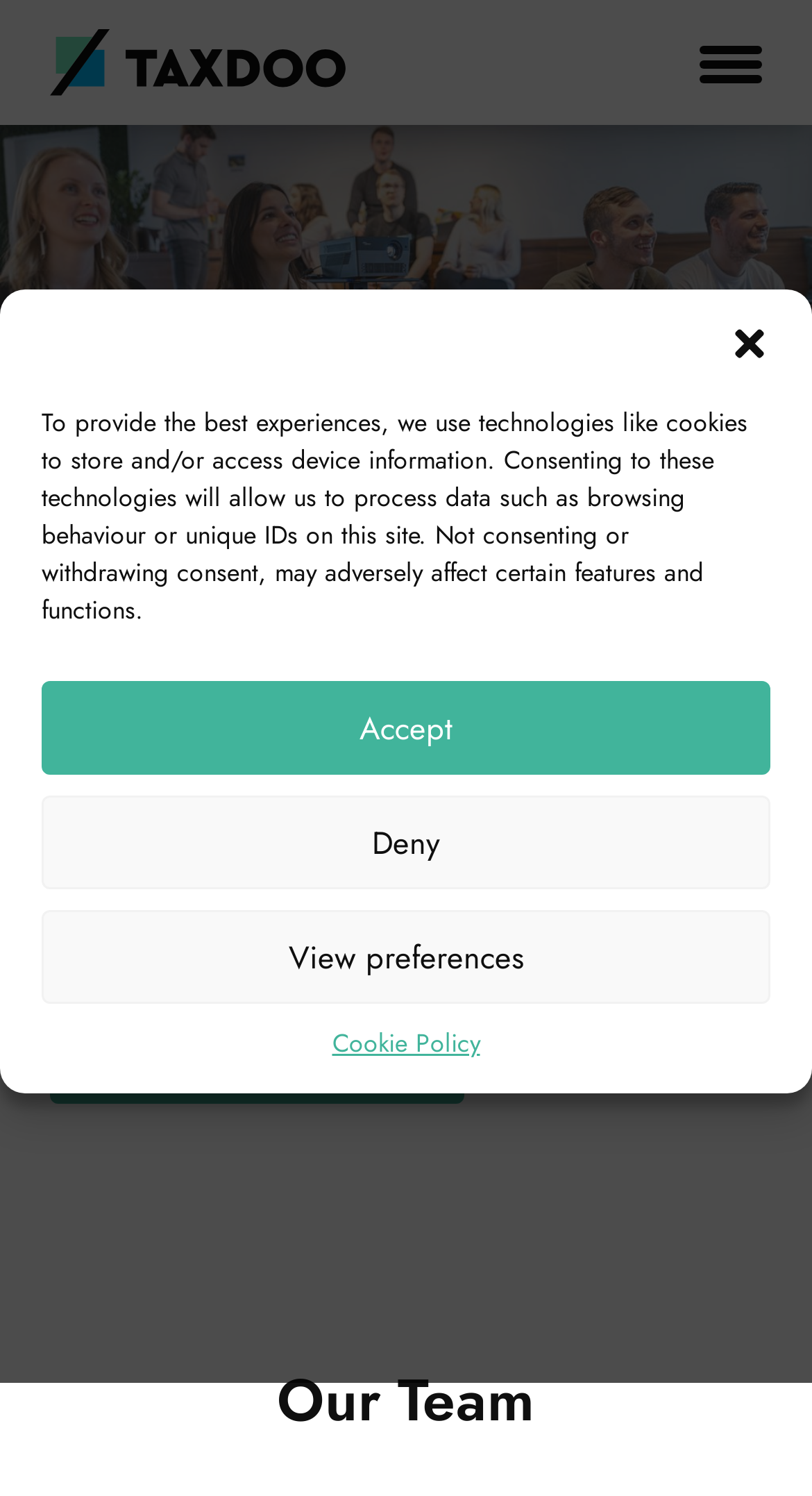What is the purpose of the technologies used on this site?
Answer the question using a single word or phrase, according to the image.

To provide best experiences